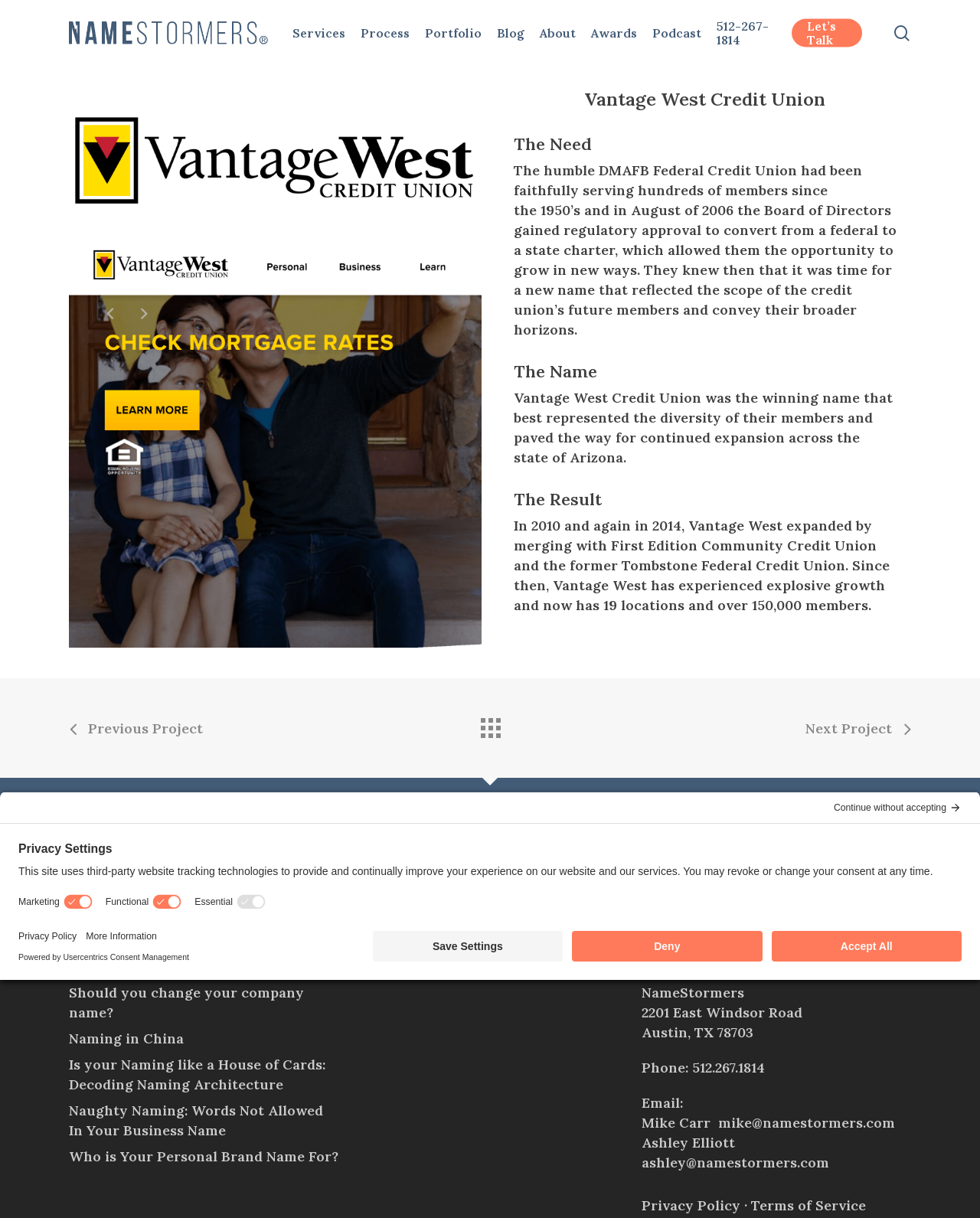How many locations does Vantage West have?
Please answer using one word or phrase, based on the screenshot.

19 locations